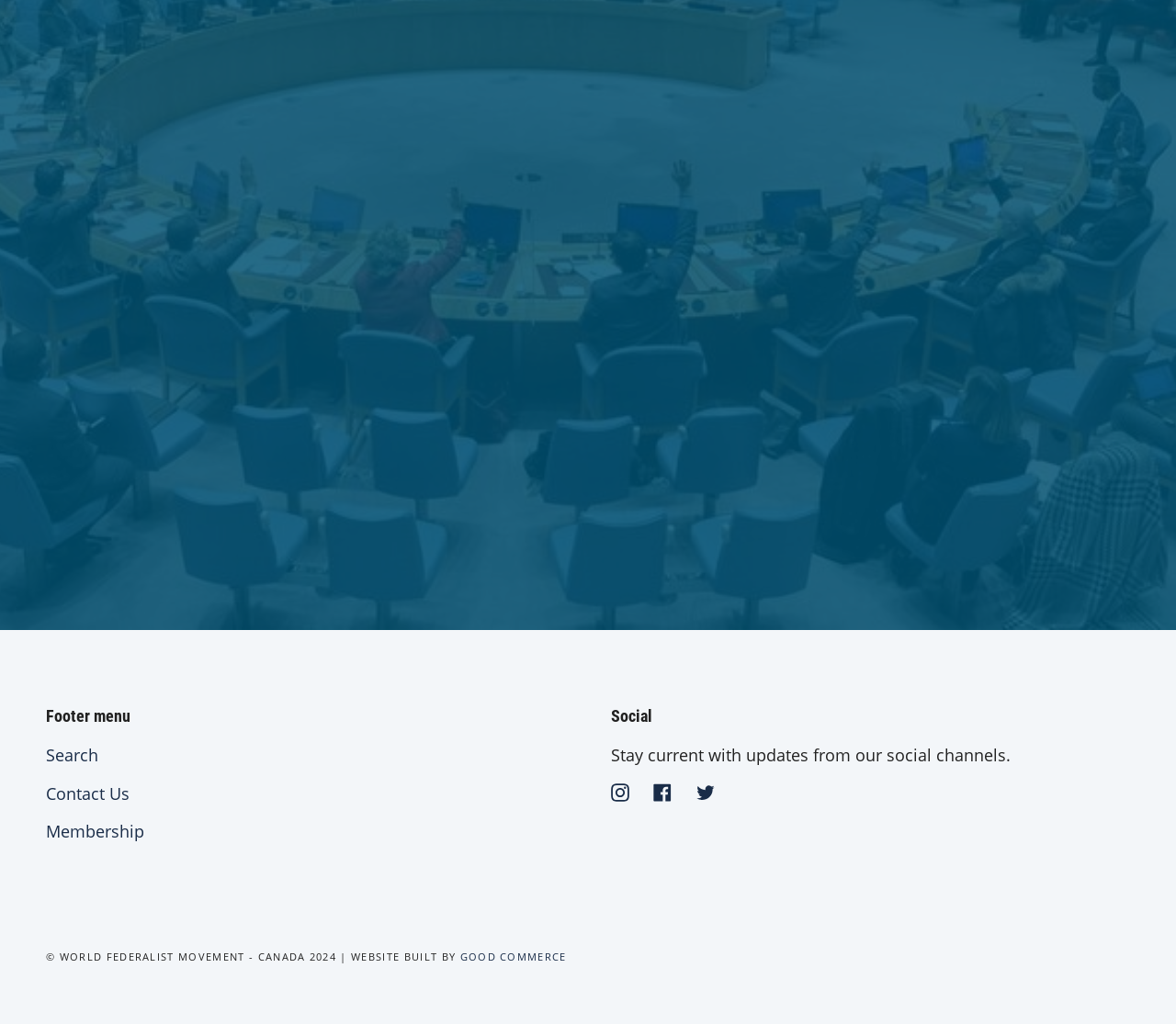Please specify the bounding box coordinates of the clickable region necessary for completing the following instruction: "Click Get Involved". The coordinates must consist of four float numbers between 0 and 1, i.e., [left, top, right, bottom].

[0.398, 0.209, 0.602, 0.257]